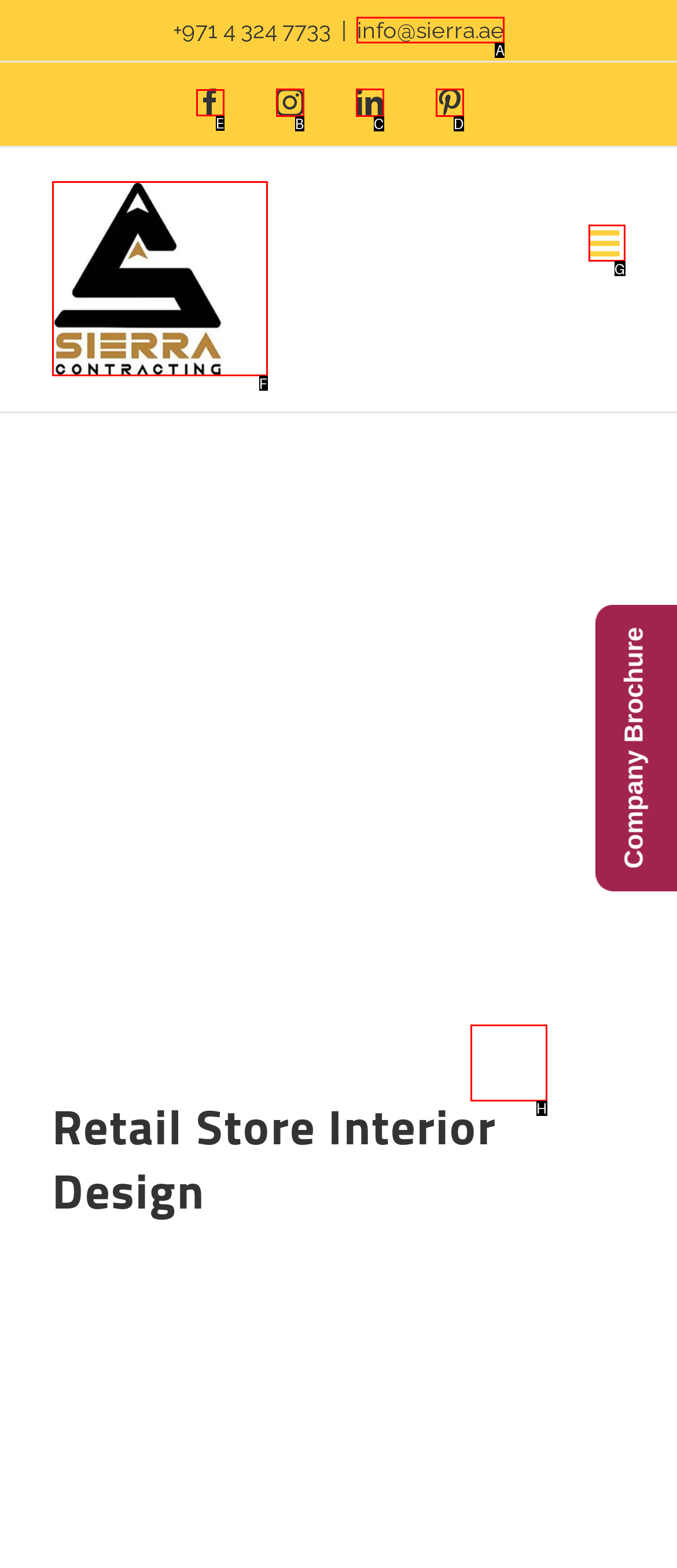Which choice should you pick to execute the task: Visit the company's Facebook page
Respond with the letter associated with the correct option only.

E